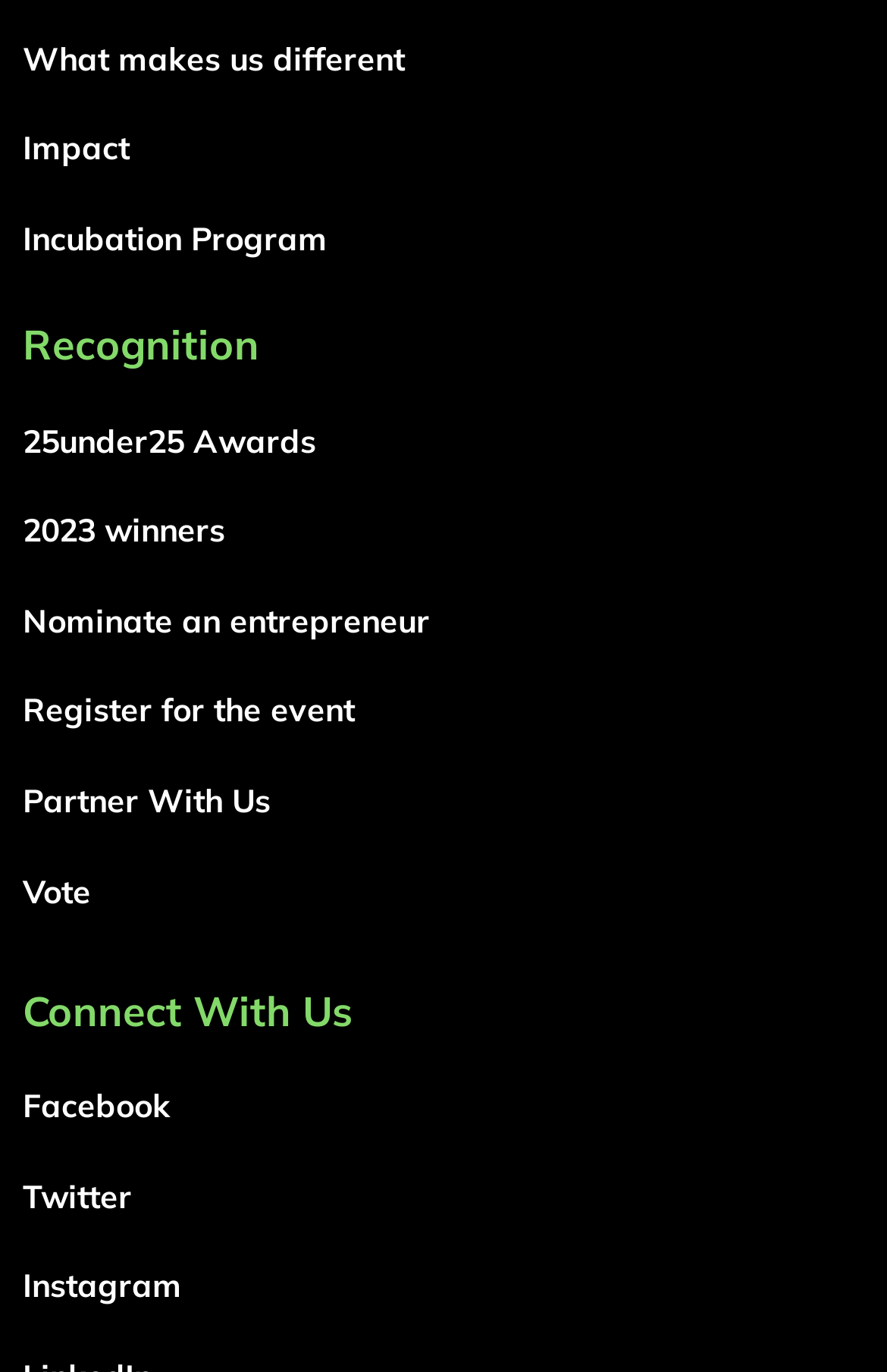Locate the bounding box coordinates of the area that needs to be clicked to fulfill the following instruction: "Follow on Facebook". The coordinates should be in the format of four float numbers between 0 and 1, namely [left, top, right, bottom].

None